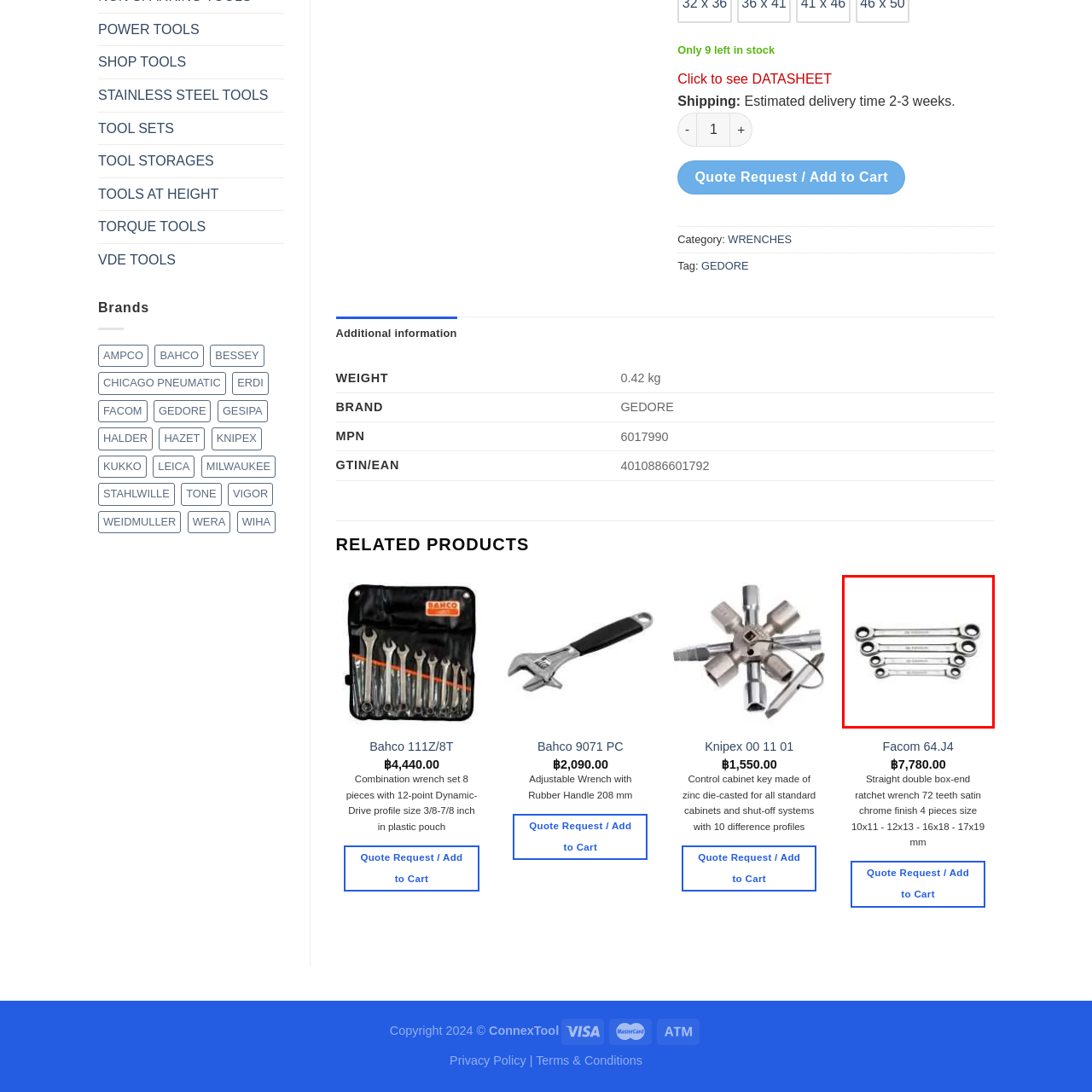Pay attention to the image inside the red rectangle, What is the arrangement of the wrenches? Answer briefly with a single word or phrase.

Descending order of size